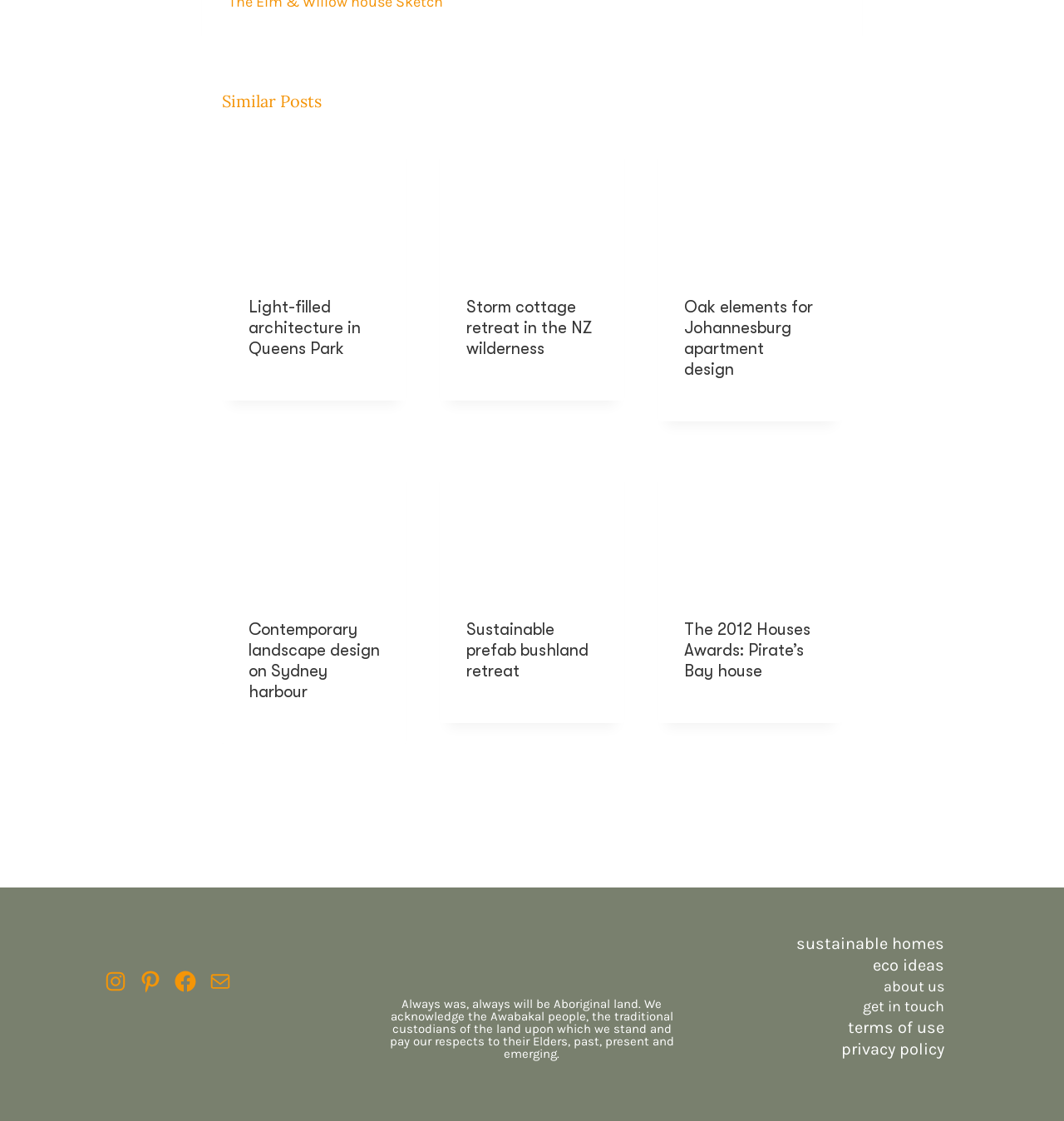Please determine the bounding box coordinates of the clickable area required to carry out the following instruction: "Click on 'Light-filled architecture in Queens Park'". The coordinates must be four float numbers between 0 and 1, represented as [left, top, right, bottom].

[0.209, 0.117, 0.382, 0.241]